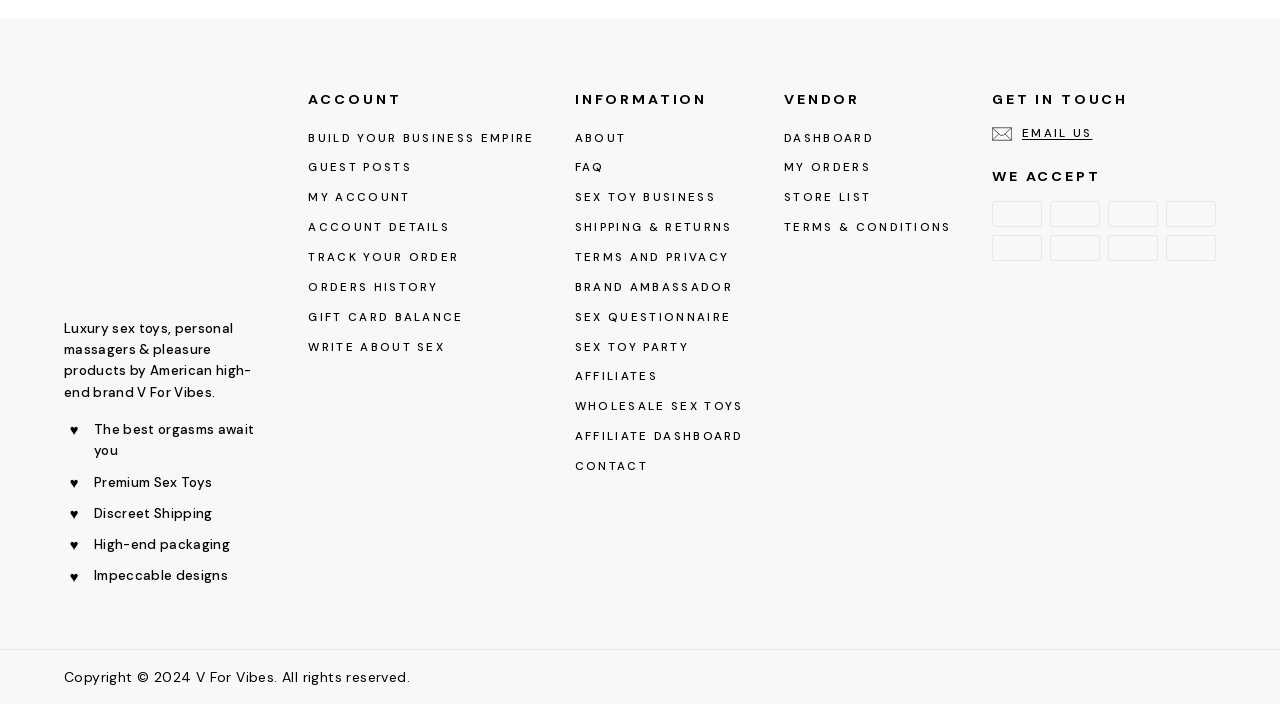Find the bounding box coordinates for the area you need to click to carry out the instruction: "Click the V For Vibes Logo". The coordinates should be four float numbers between 0 and 1, indicated as [left, top, right, bottom].

[0.05, 0.397, 0.209, 0.426]